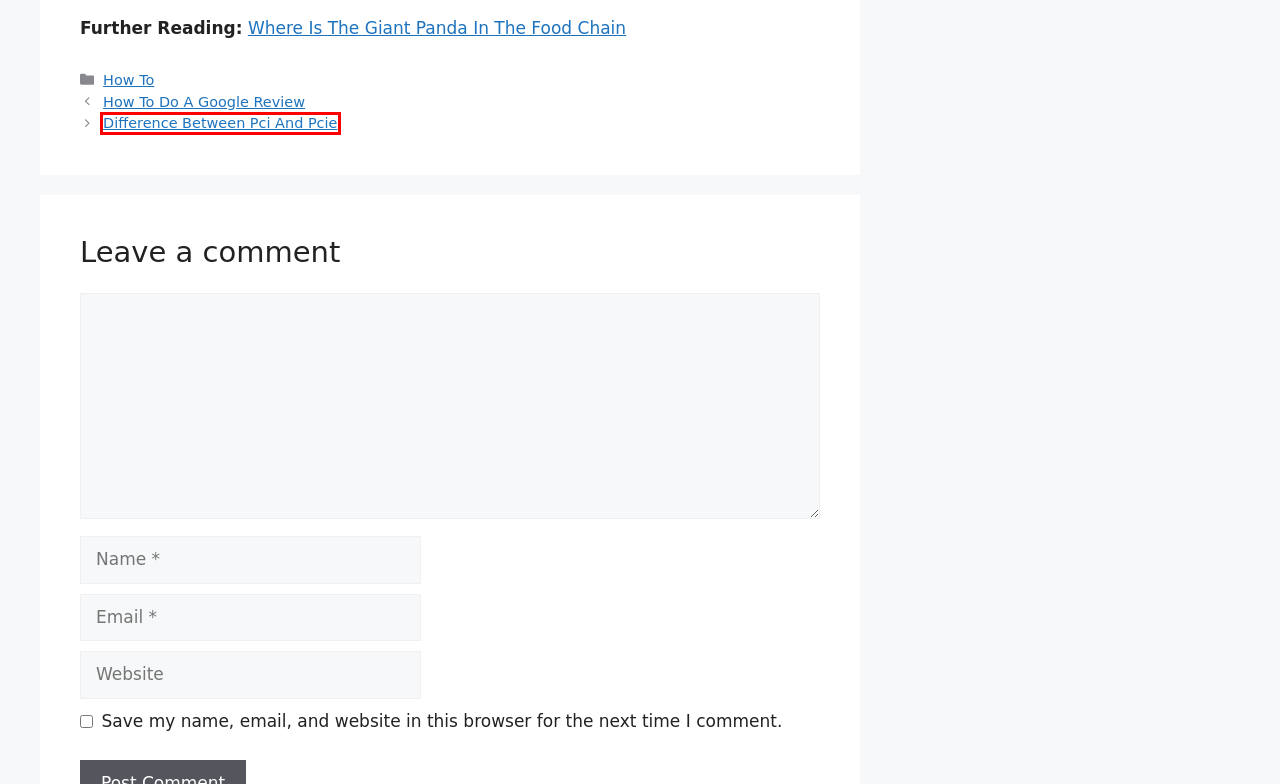Check out the screenshot of a webpage with a red rectangle bounding box. Select the best fitting webpage description that aligns with the new webpage after clicking the element inside the bounding box. Here are the candidates:
A. How To Pronounce Ritual (Updated 2024)
B. 10 Best Capture Card For Twitch (Updated 2024)
C. Disclaimer - Tech Drinking
D. Difference Between Pci And Pcie (Updated 2024)
E. 10 Best Outdoor Electric Heaters (Updated 2024)
F. Affiliate Disclosure - Tech Drinking
G. Where Is The Giant Panda In The Food Chain (Updated 2024)
H. Terms of Service - Tech Drinking

D